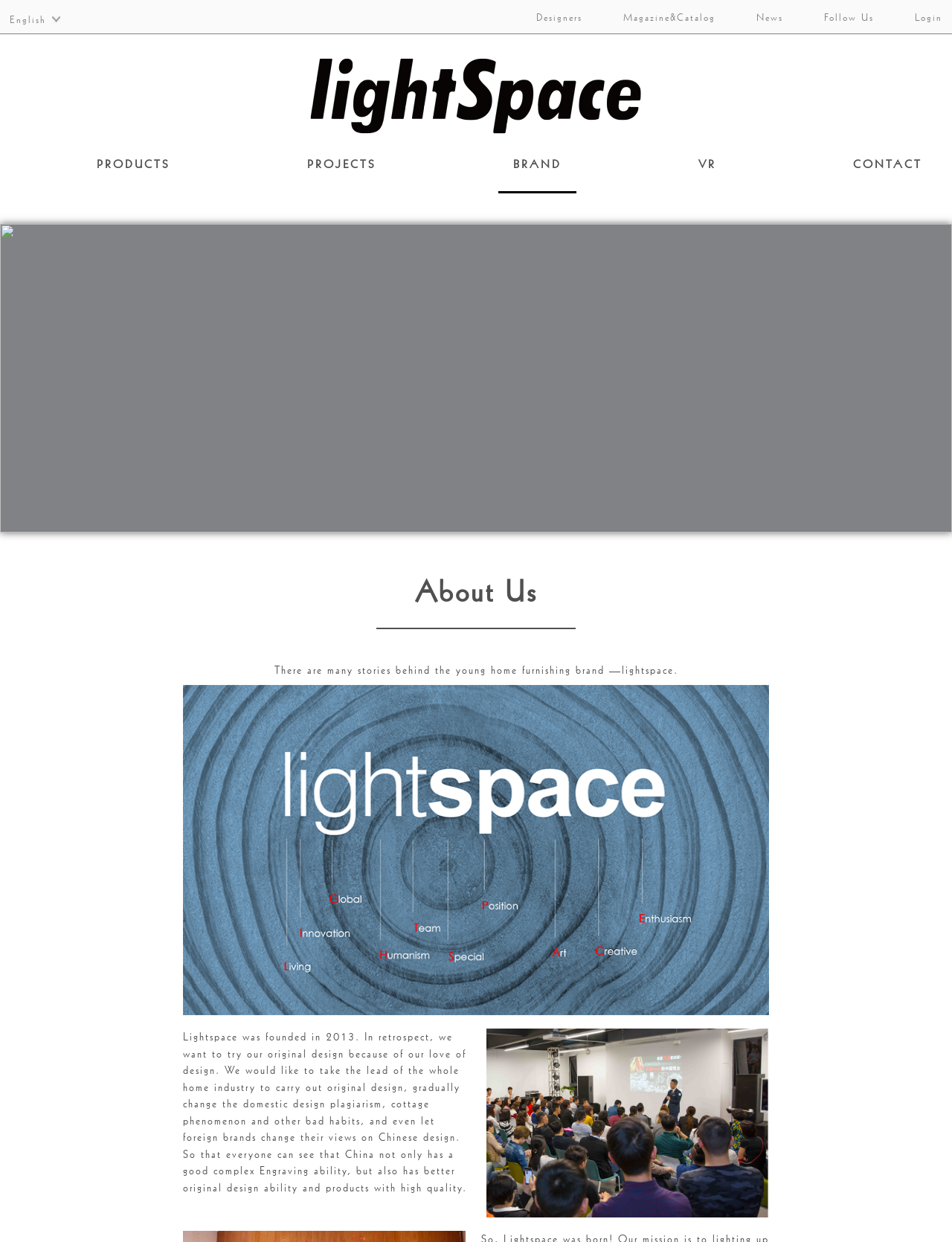Analyze the image and provide a detailed answer to the question: How many main sections are there in the website?

There are six main sections in the website which can be found in the links 'PRODUCTS', 'PROJECTS', 'BRAND', 'VR', 'CONTACT' with bounding box coordinates [0.086, 0.114, 0.195, 0.15], [0.307, 0.114, 0.411, 0.15], [0.523, 0.114, 0.605, 0.15], [0.718, 0.114, 0.768, 0.15], [0.465, 0.114, 0.969, 0.162] respectively.